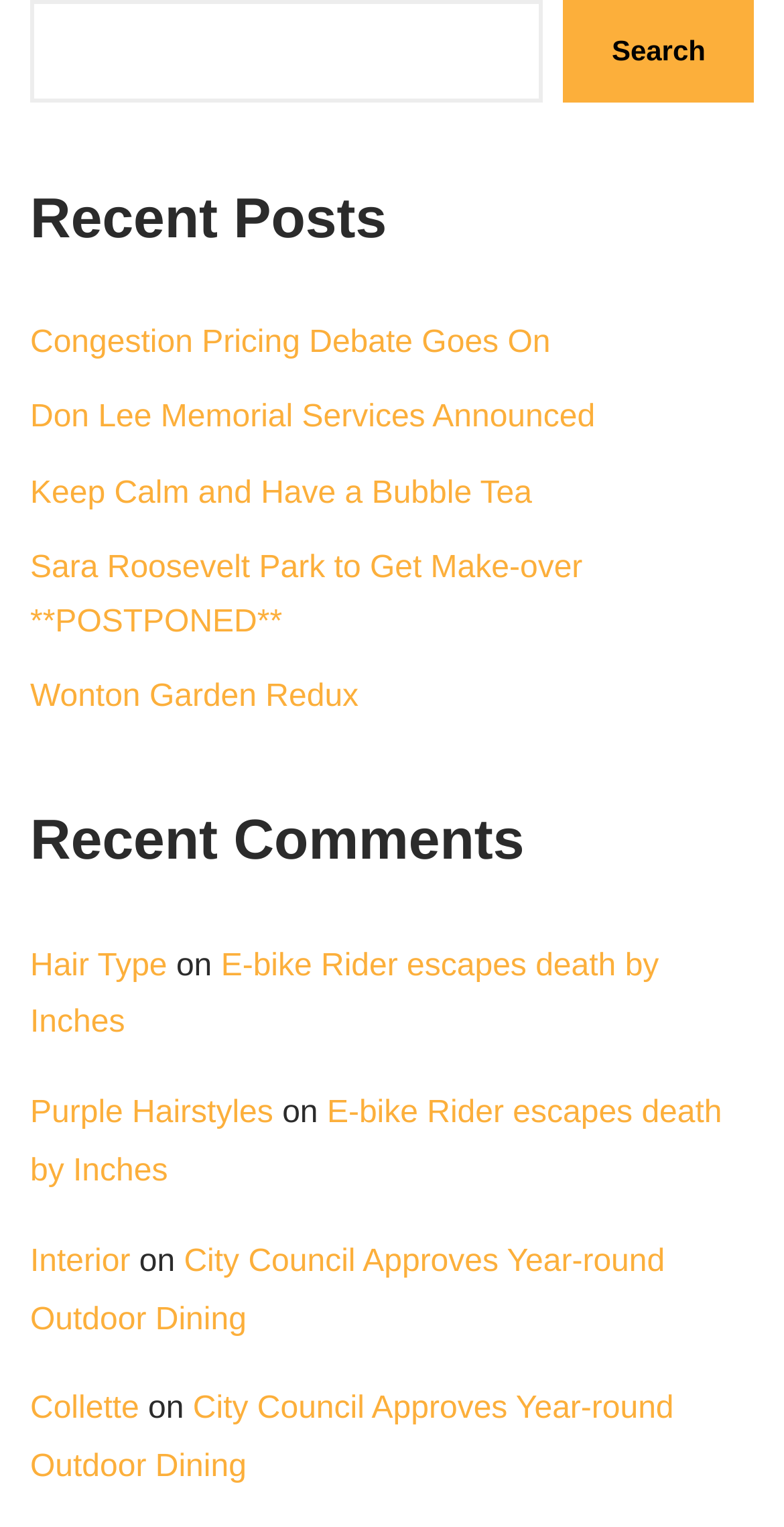How many recent comments are listed?
Using the image as a reference, answer the question in detail.

After the 'Recent Posts' section, there is a 'Recent Comments' section. Under this section, there are 5 articles listed, each with a link and a 'on' static text.